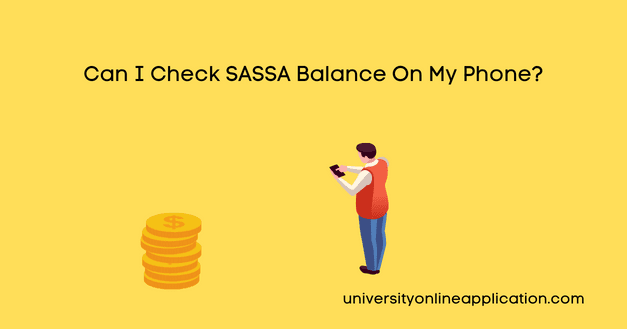From the details in the image, provide a thorough response to the question: What is the figure on the right doing?

The stylized figure depicted in casual attire on the right side of the image is engrossed in checking information on their mobile phone, suggesting they are accessing some kind of digital platform.